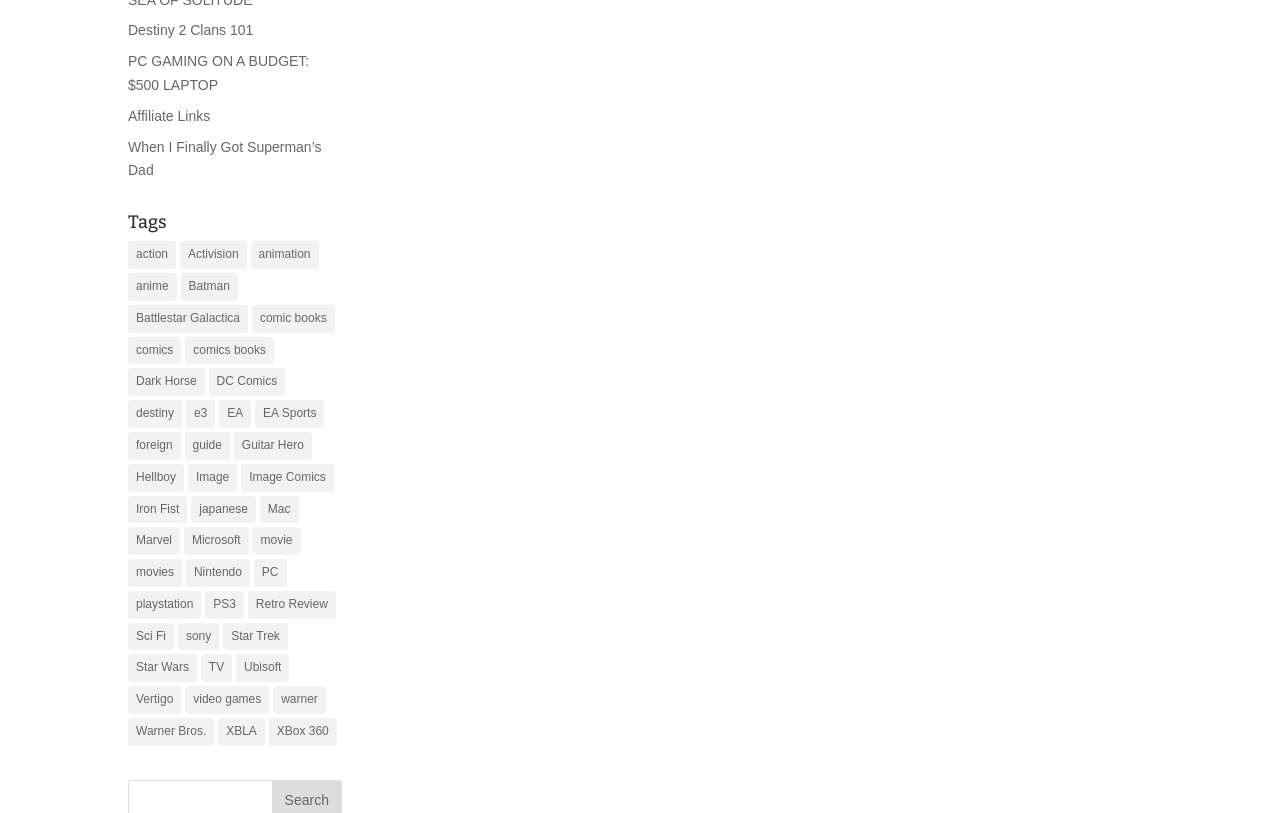Locate the bounding box coordinates of the clickable area to execute the instruction: "Browse the 'XBox 360' games". Provide the coordinates as four float numbers between 0 and 1, represented as [left, top, right, bottom].

[0.21, 0.883, 0.263, 0.917]